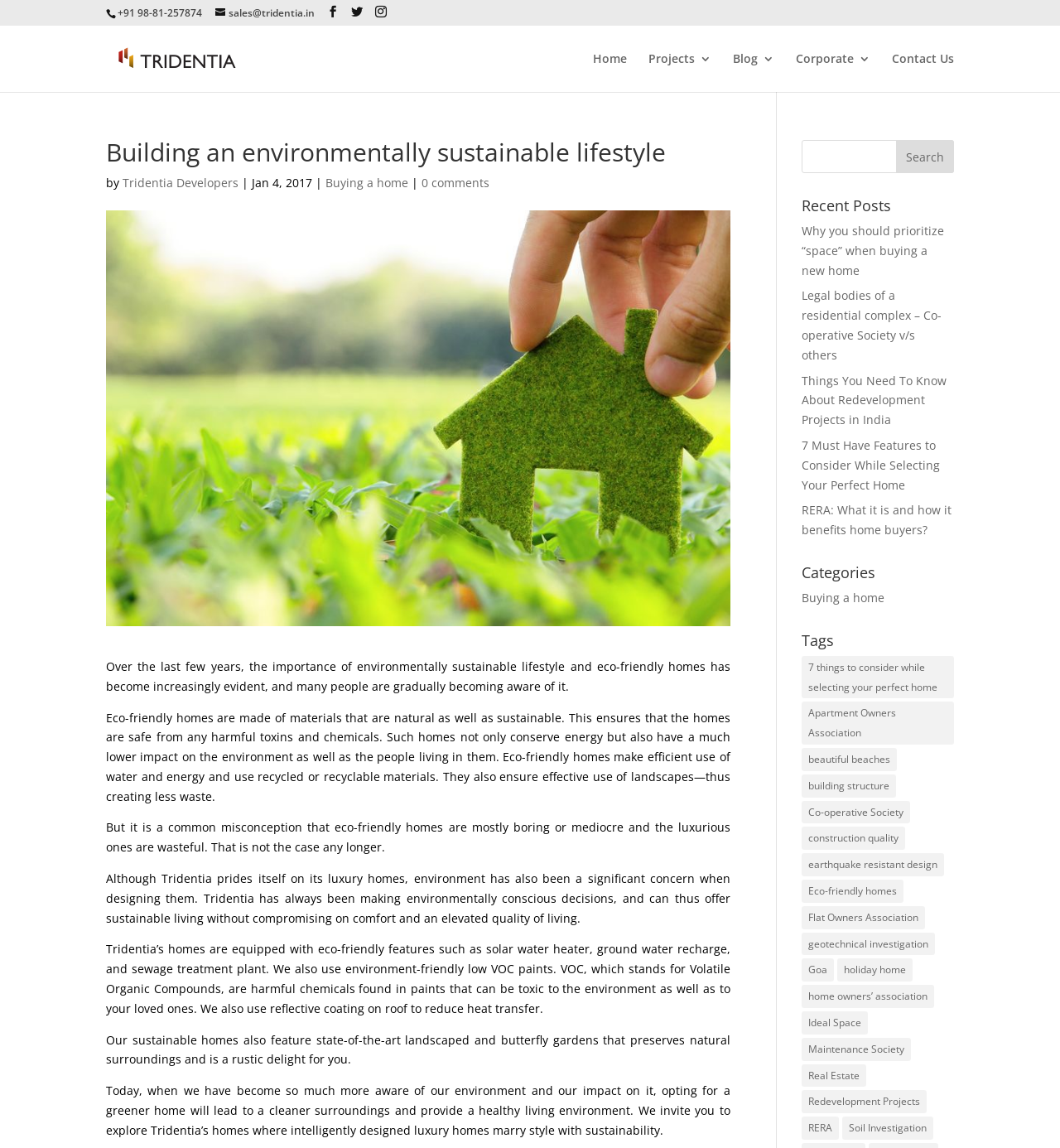Create a full and detailed caption for the entire webpage.

This webpage is about Tridentia, a renowned real estate developer in Goa, and its focus on building environmentally sustainable lifestyles. At the top of the page, there is a phone number and an email address, followed by social media links. Below that, there is a navigation menu with links to "Home", "Projects", "Blog", "Corporate", and "Contact Us".

The main content of the page is an article titled "Building an environmentally sustainable lifestyle" by Tridentia Developers, dated January 4, 2017. The article discusses the importance of eco-friendly homes and how Tridentia's homes are designed with sustainability in mind, featuring eco-friendly features such as solar water heaters, groundwater recharge, and sewage treatment plants.

To the right of the article, there is a search bar and a section titled "Recent Posts" with links to several blog posts, including "Why you should prioritize 'space' when buying a new home" and "RERA: What it is and how it benefits home buyers?". Below that, there are sections titled "Categories" and "Tags" with links to various topics related to real estate and sustainable living.

Throughout the page, there are several images, including a logo of Tridentia Developers and a picture related to the article's topic. The overall layout of the page is clean and easy to navigate, with a focus on providing information about Tridentia's commitment to sustainable living.